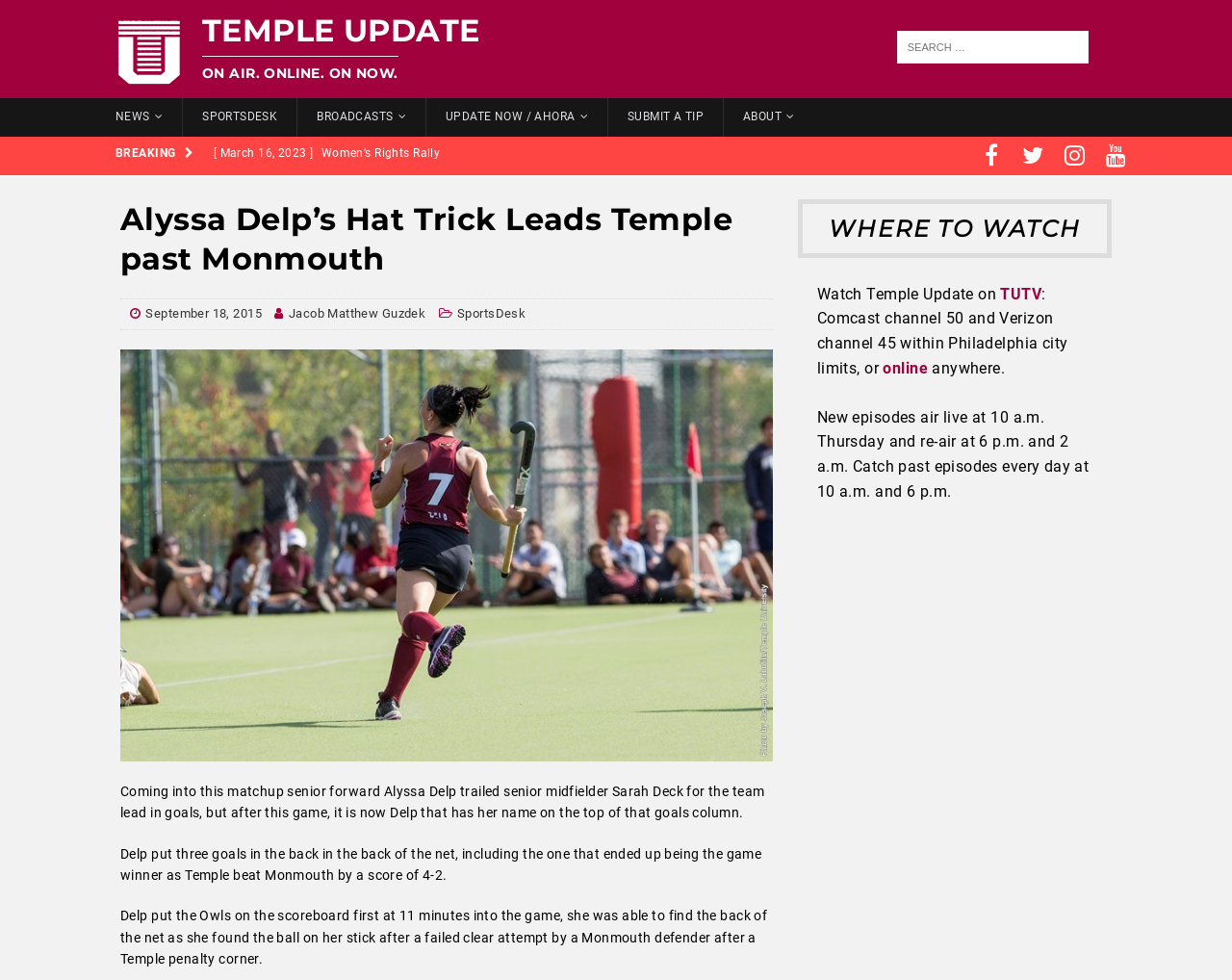Please find the bounding box coordinates of the element's region to be clicked to carry out this instruction: "Explore 'California Genealogy'".

None